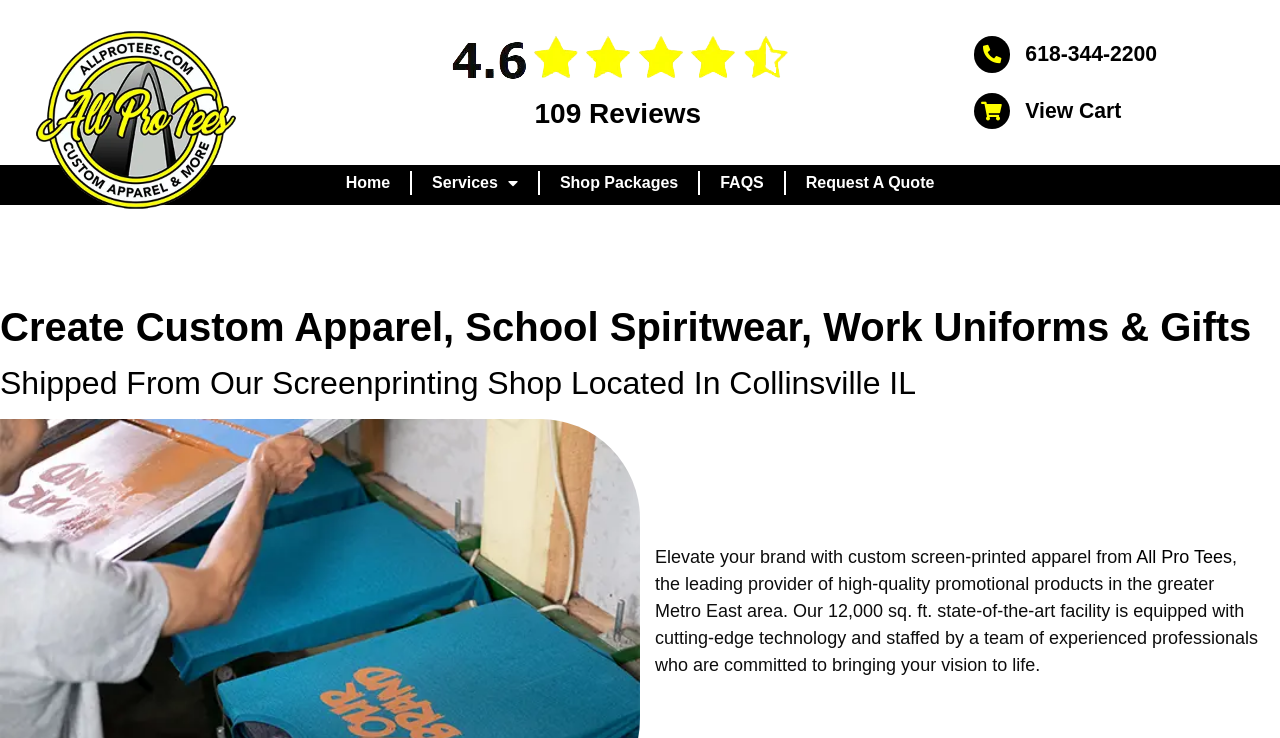Locate the bounding box for the described UI element: "Shop Packages". Ensure the coordinates are four float numbers between 0 and 1, formatted as [left, top, right, bottom].

[0.422, 0.232, 0.545, 0.264]